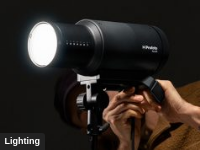Present an elaborate depiction of the scene captured in the image.

The image features the Profoto Pro-D3 Monolight, a powerful lighting solution designed for content creators. It showcases the sleek design of the monolight, with its distinct matte black finish and carefully engineered components. In the foreground, a photographer operationally hold the monolight, illustrating its practicality and ease of use in various shooting environments. The light itself emits a bright, even glow, highlighting its capability to provide optimal illumination during photography sessions. This equipment exemplifies modern lighting technology, catering to the needs of professionals seeking reliability and quality in their work.